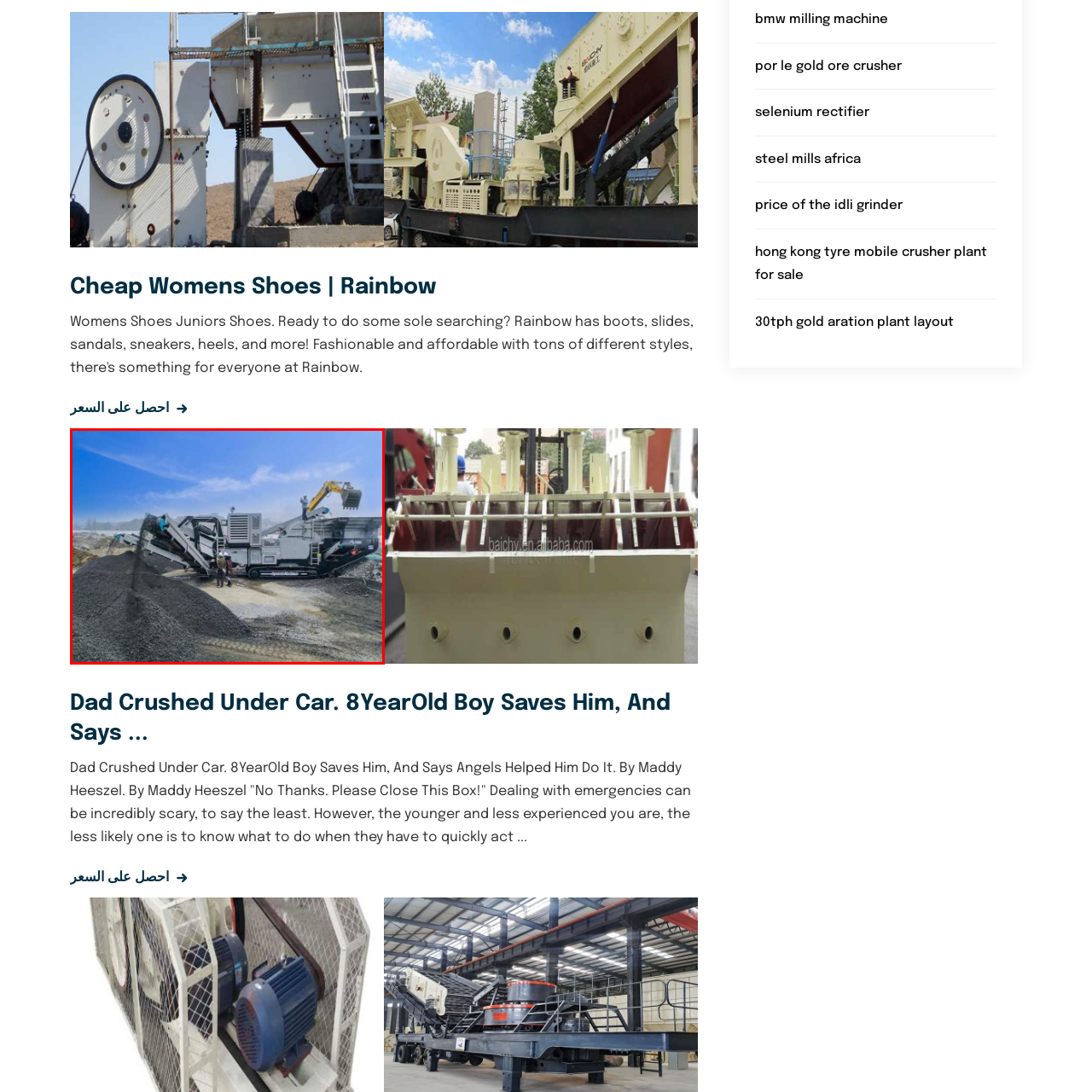How many workers are visible in the image?  
Inspect the image within the red boundary and offer a detailed explanation grounded in the visual information present in the image.

One worker is standing near the machinery, and the other is operating a crane above, which is likely used for loading or maneuvering heavy materials.